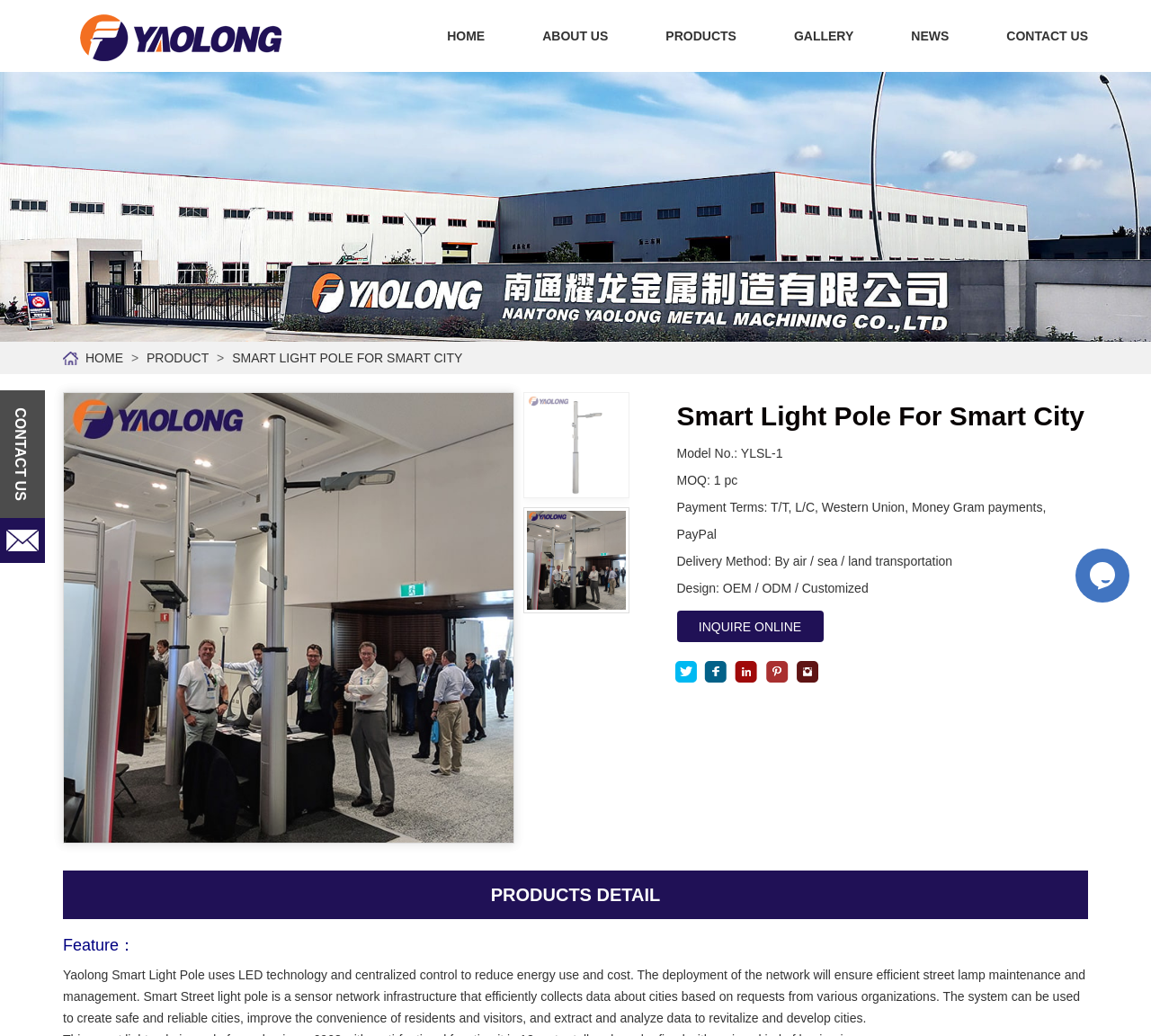Pinpoint the bounding box coordinates of the clickable area needed to execute the instruction: "click the SMART LIGHT POLE FOR SMART CITY link". The coordinates should be specified as four float numbers between 0 and 1, i.e., [left, top, right, bottom].

[0.202, 0.339, 0.402, 0.352]